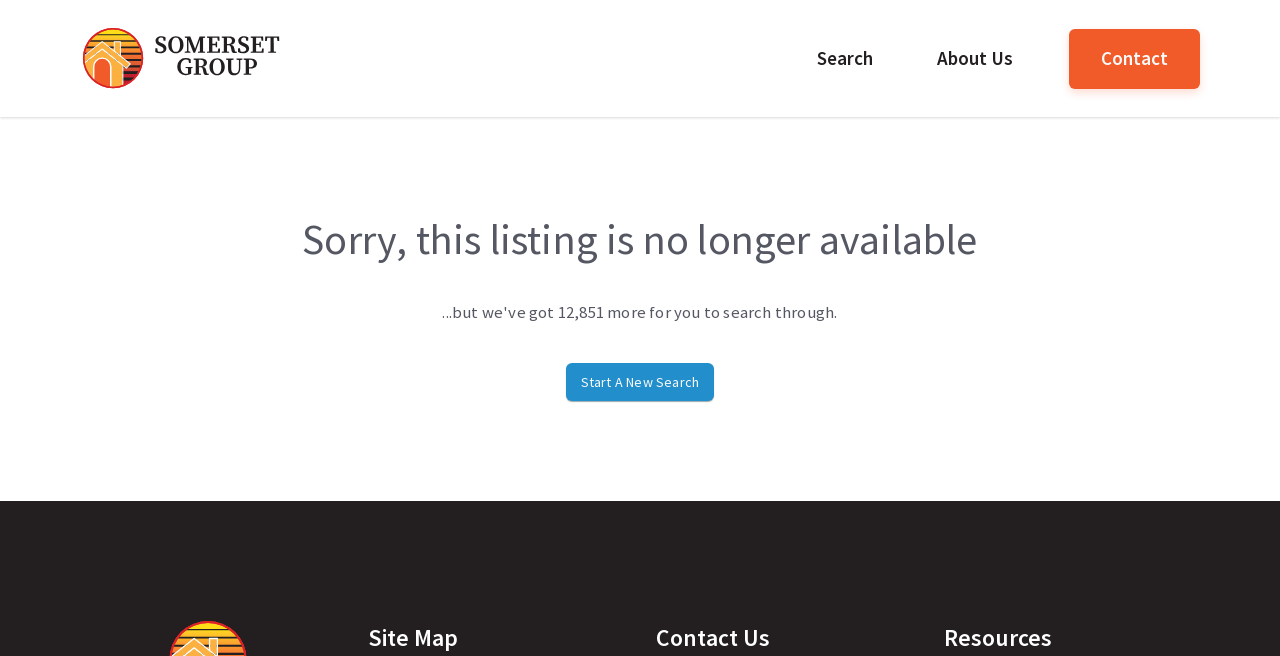Please predict the bounding box coordinates (top-left x, top-left y, bottom-right x, bottom-right y) for the UI element in the screenshot that fits the description: About Us

[0.732, 0.037, 0.791, 0.142]